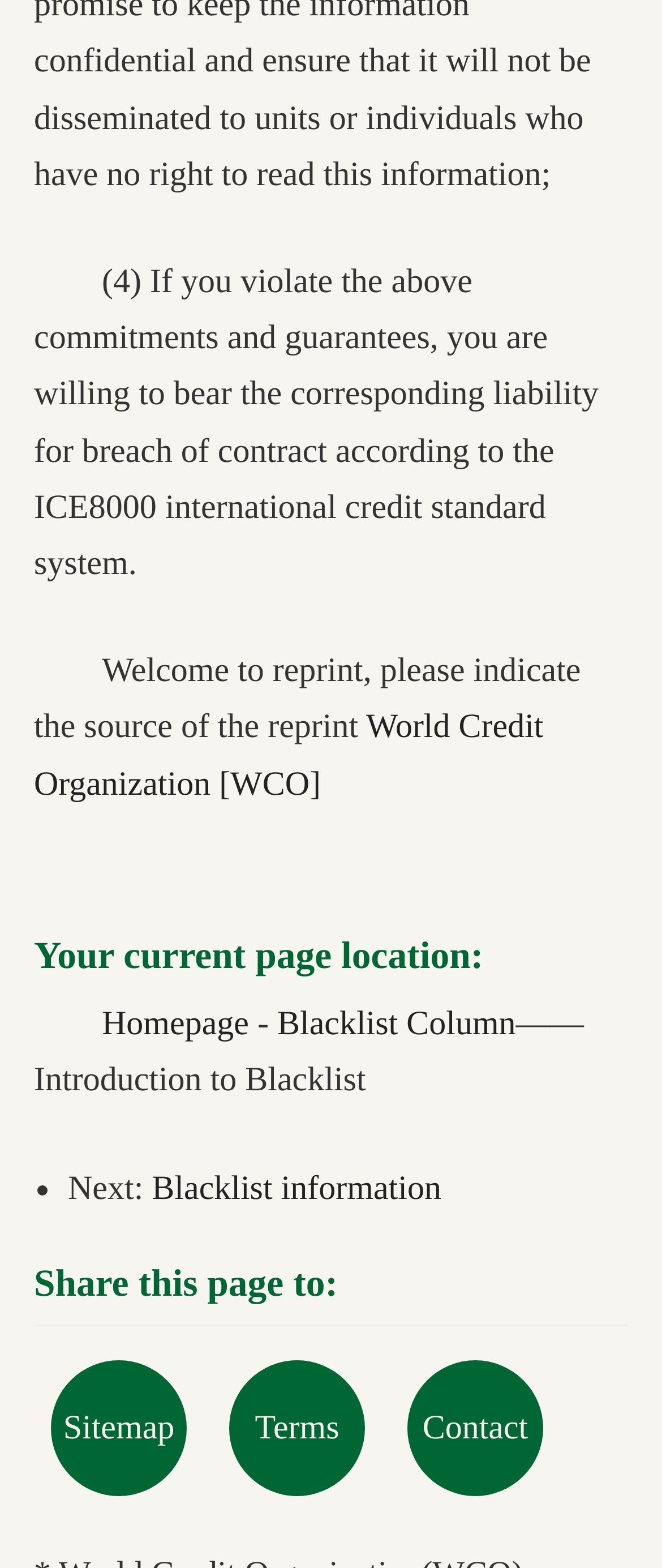What is the purpose of the webpage?
Look at the image and respond with a single word or a short phrase.

To provide information